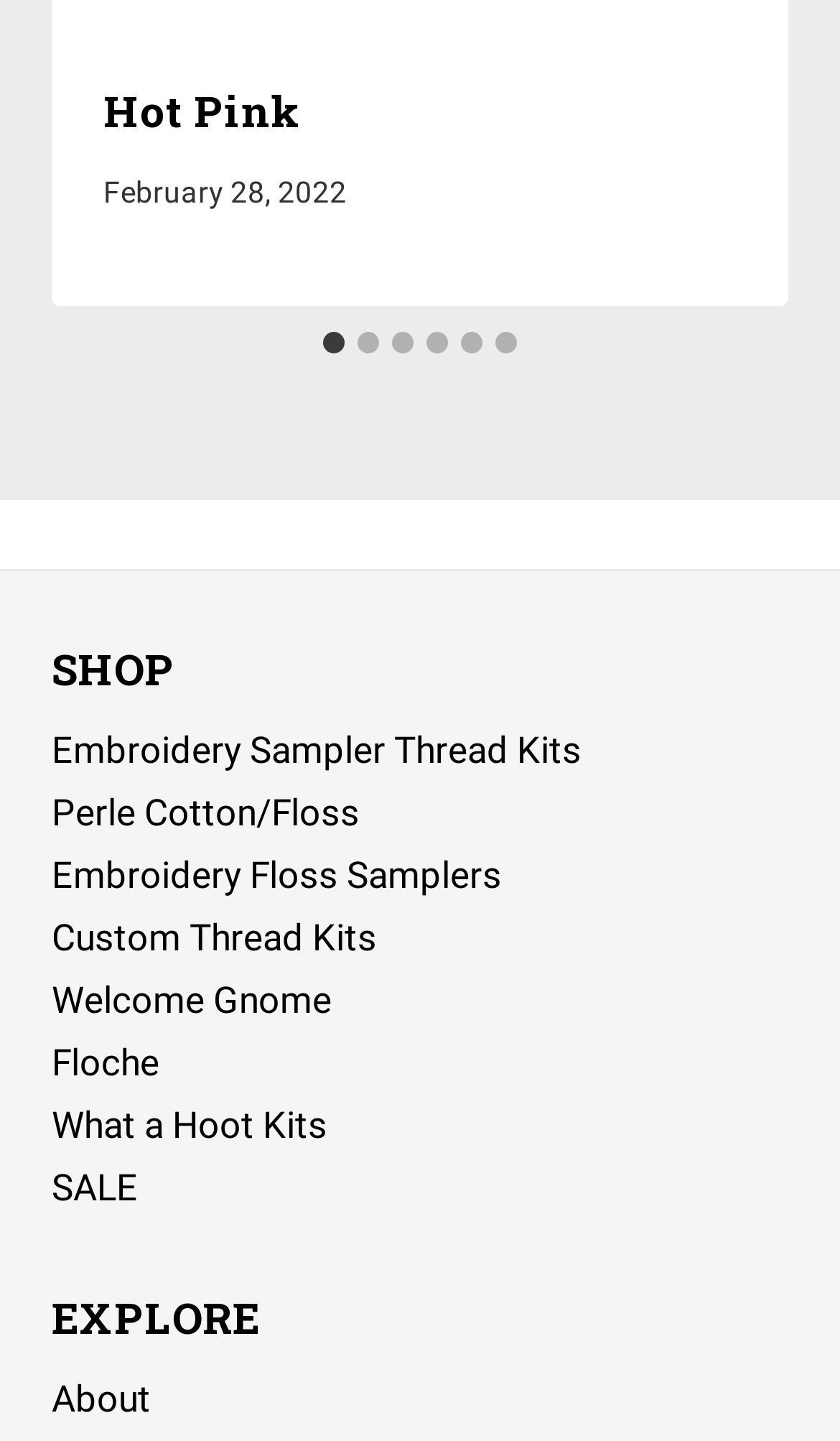How many slides are available?
Please provide a detailed and comprehensive answer to the question.

I counted the number of tabs in the tablist element, which are labeled as 'Go to slide 1', 'Go to slide 2', ..., 'Go to slide 6'. This indicates that there are 6 slides available.